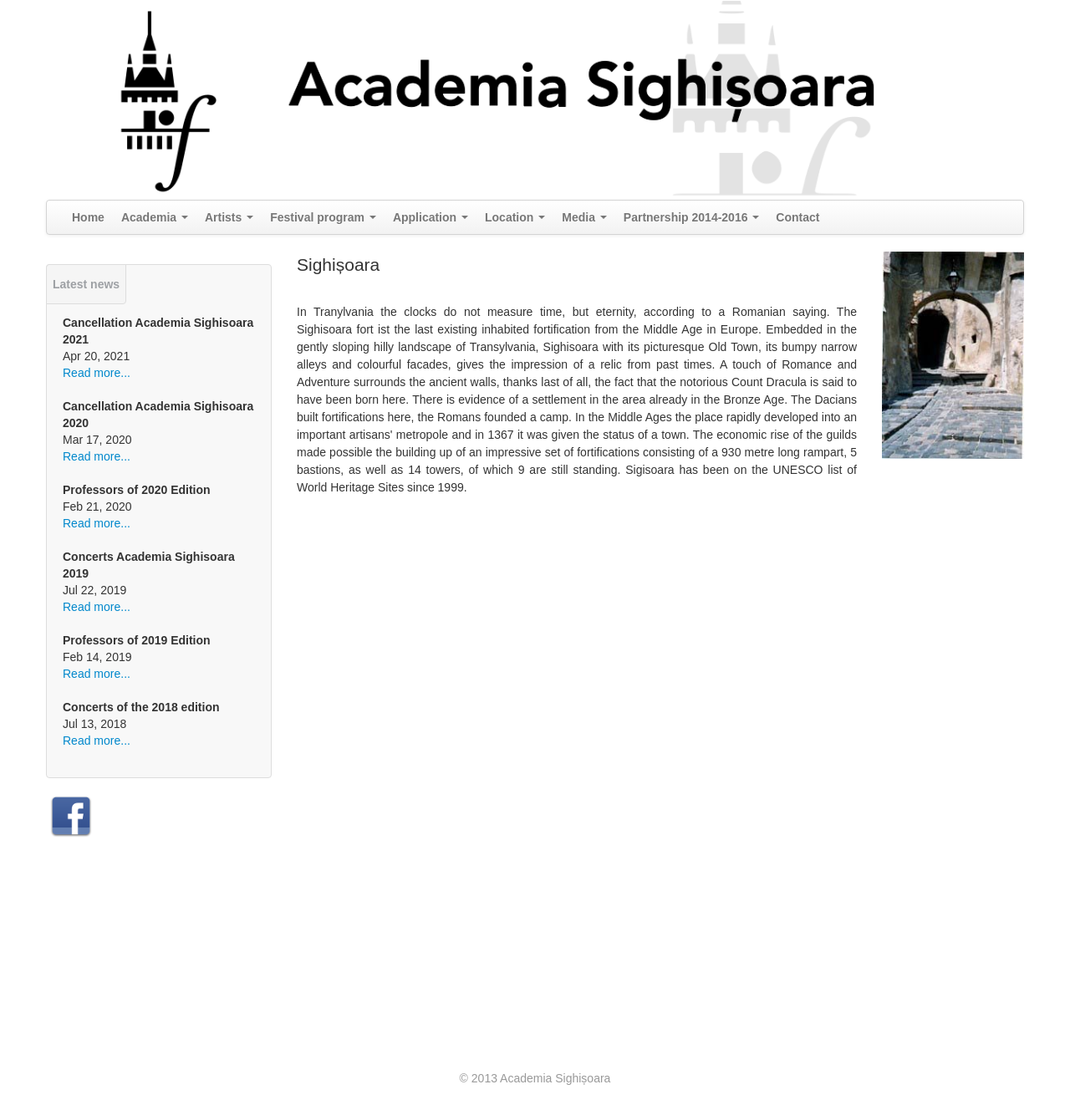Determine the bounding box coordinates of the UI element described below. Use the format (top-left x, top-left y, bottom-right x, bottom-right y) with floating point numbers between 0 and 1: Read more...

[0.059, 0.655, 0.122, 0.667]